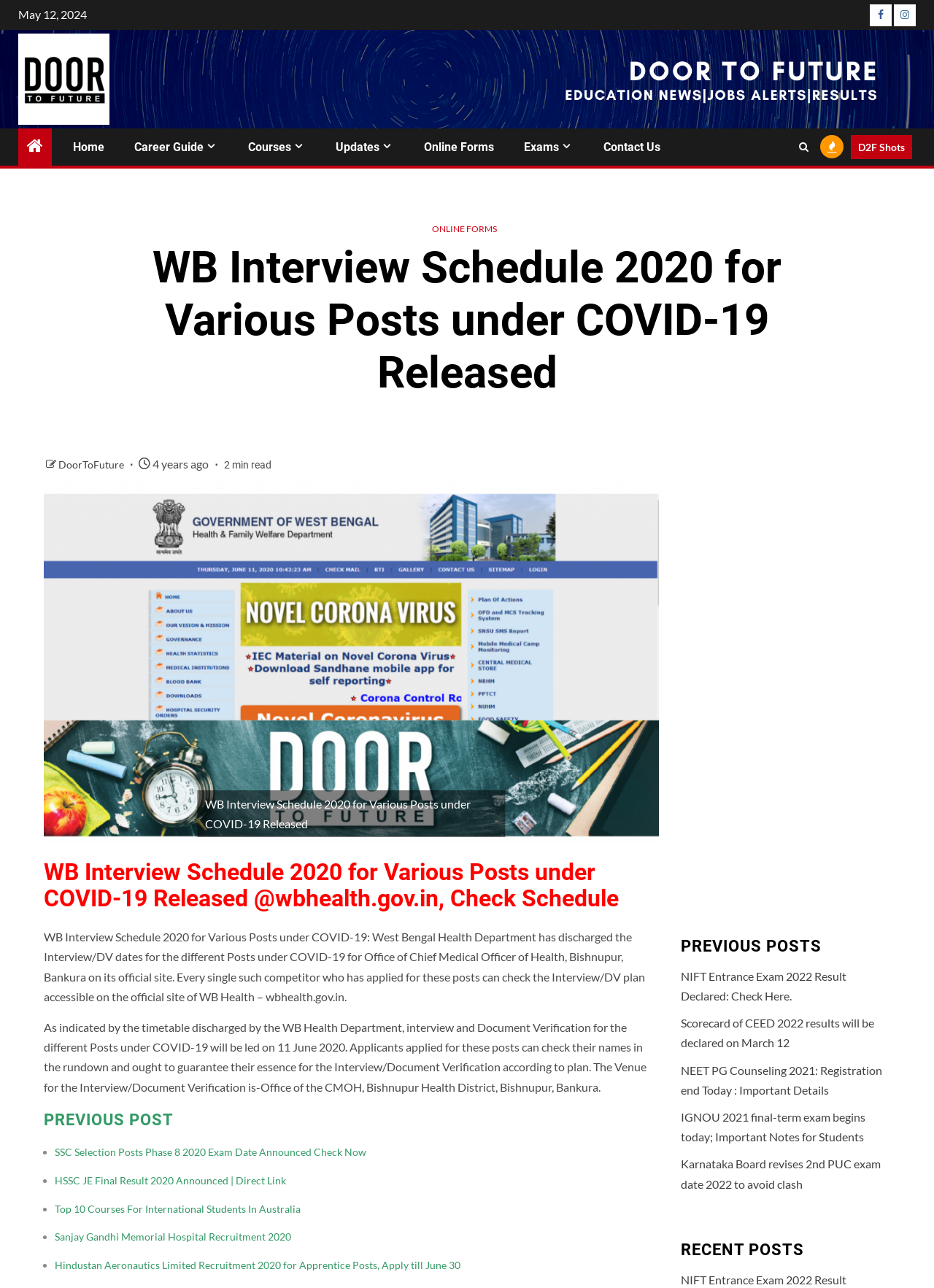Find the bounding box coordinates of the element to click in order to complete this instruction: "View the PREVIOUS POSTS section". The bounding box coordinates must be four float numbers between 0 and 1, denoted as [left, top, right, bottom].

[0.729, 0.725, 0.953, 0.741]